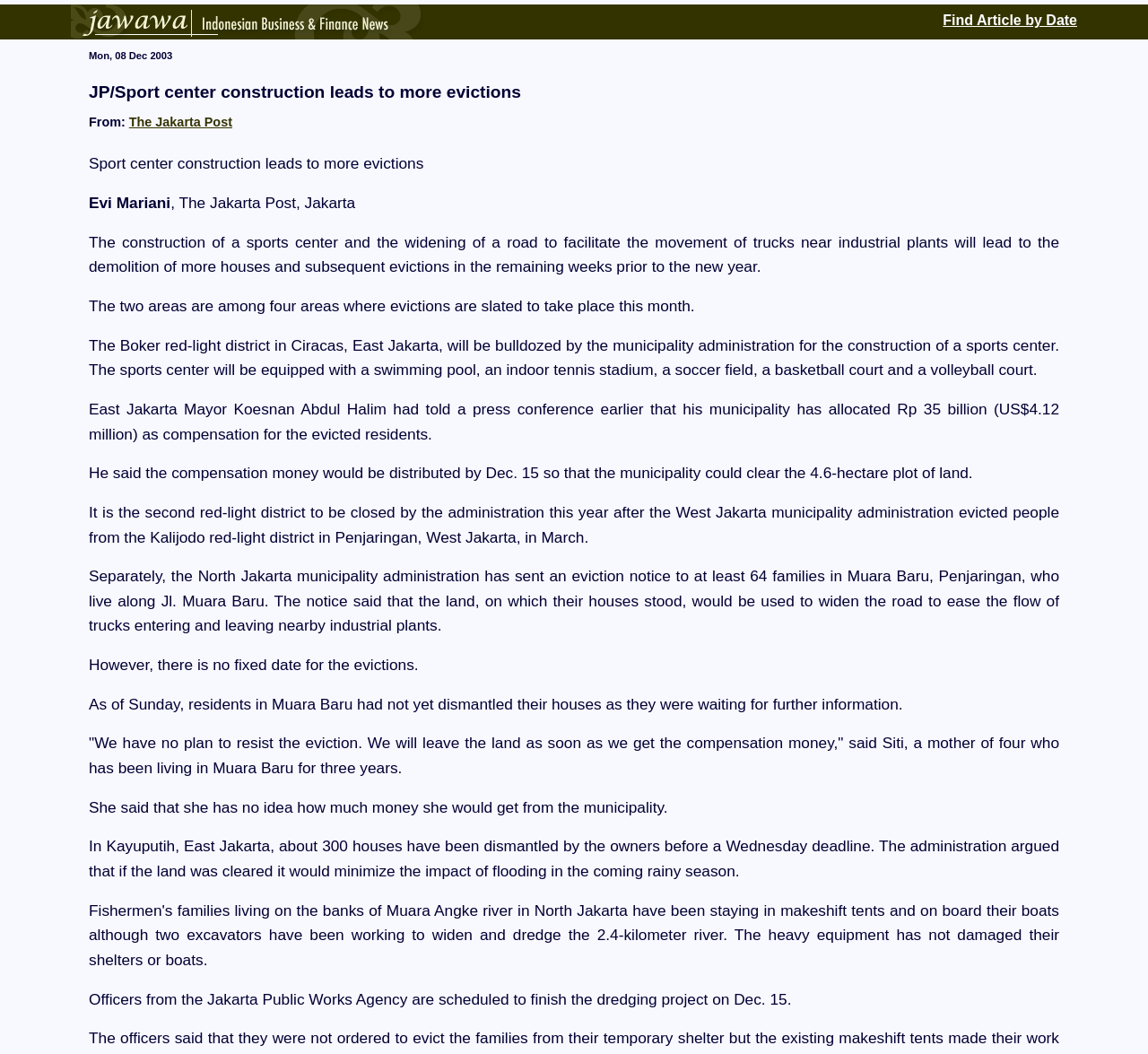What is being built in Ciracas, East Jakarta?
Analyze the screenshot and provide a detailed answer to the question.

The article mentions that the Boker red-light district in Ciracas, East Jakarta, will be bulldozed by the municipality administration for the construction of a sports center.